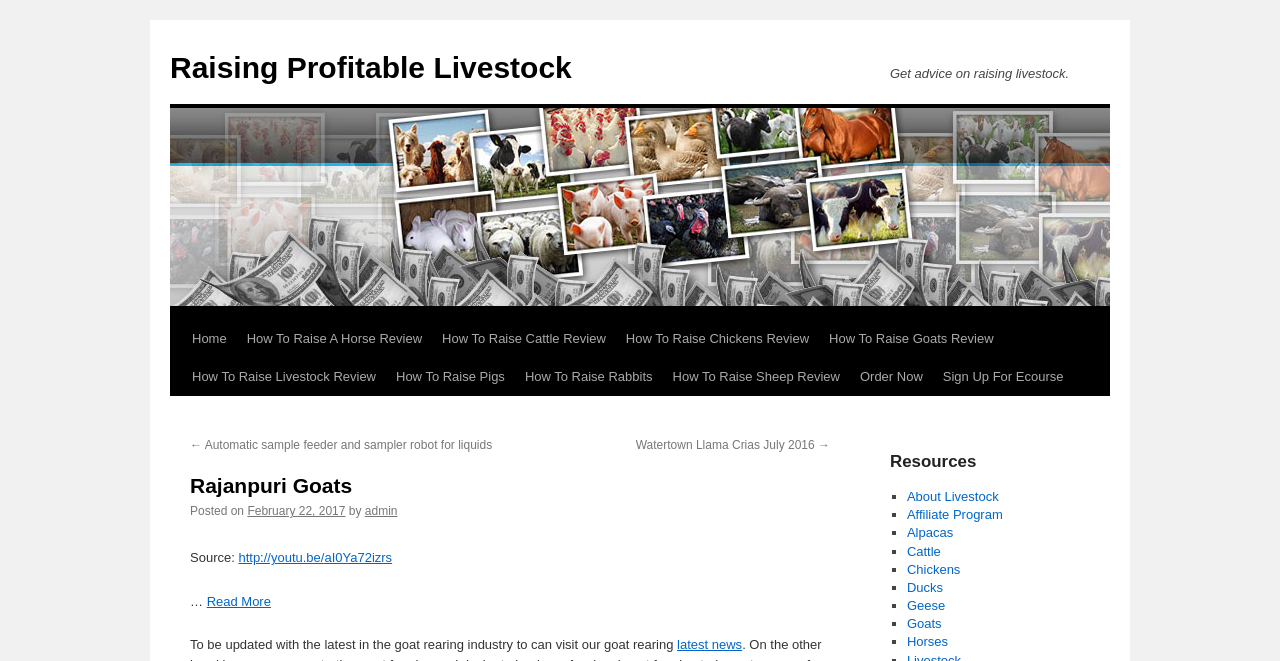Find the bounding box of the UI element described as: "Goats". The bounding box coordinates should be given as four float values between 0 and 1, i.e., [left, top, right, bottom].

[0.709, 0.932, 0.736, 0.955]